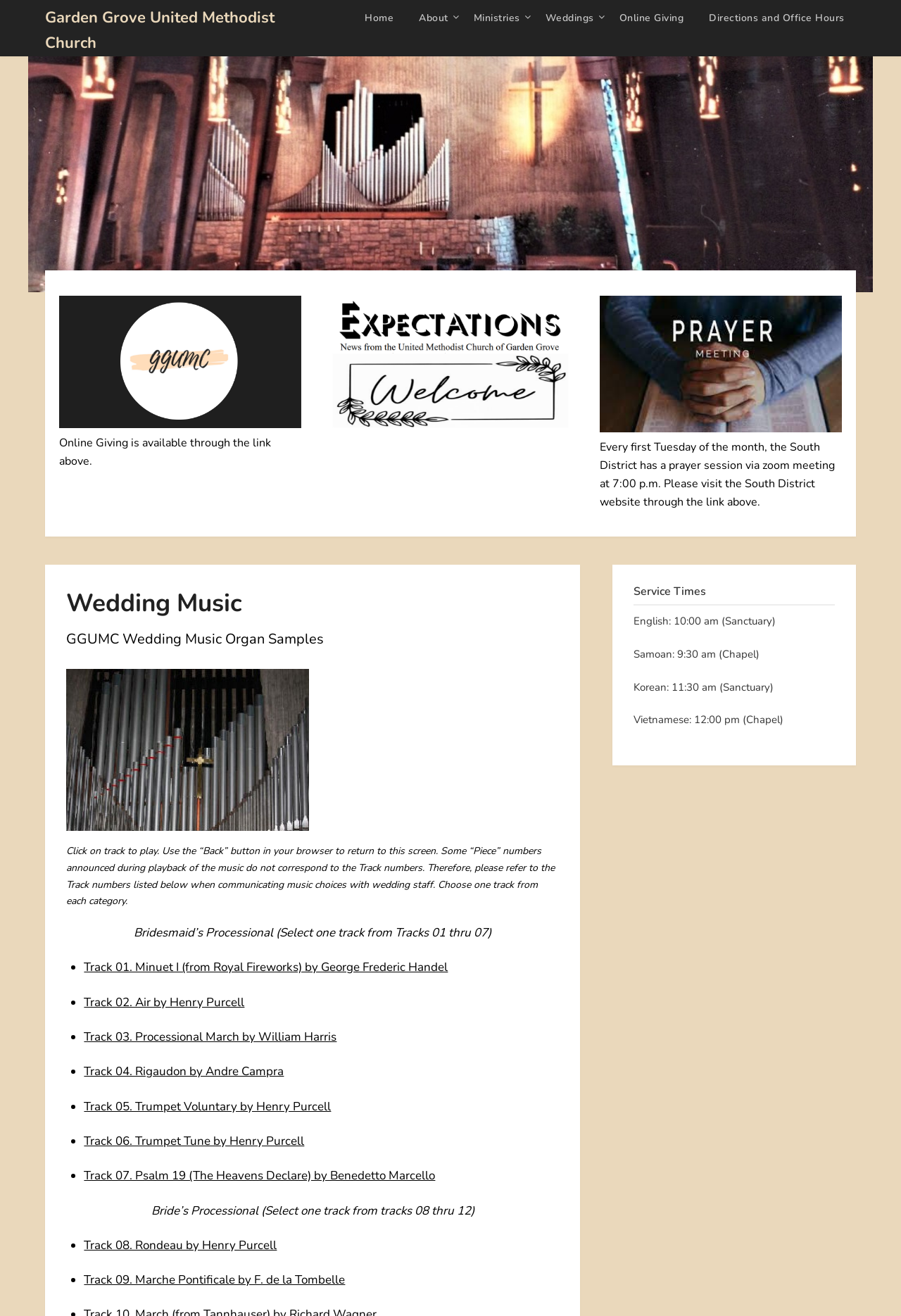Construct a comprehensive caption that outlines the webpage's structure and content.

The webpage is about Wedding Music at Garden Grove United Methodist Church. At the top, there is a logo of the church, an image that spans almost the entire width of the page. Below the logo, there are seven navigation links: Home, About, Ministries, Weddings, Online Giving, and Directions and Office Hours.

On the left side of the page, there is a section with three figures, each containing a link and a figcaption. The first figure has a link with the text "Online Giving is available through the link above." The second figure has a link, but no text. The third figure has a link and a figcaption with the text "Every first Tuesday of the month, the South District has a prayer session via zoom meeting at 7:00 p.m. Please visit the South District website through the link above."

To the right of these figures, there is a main content section. At the top, there is a heading "Wedding Music" followed by a paragraph of text "GGUMC Wedding Music Organ Samples". Below this, there is a figure with a link.

The main content section is divided into two parts. The first part lists the music options for the Bridesmaid's Processional, with seven tracks to choose from. Each track is listed as a bullet point with a link to play the track. The second part lists the music options for the Bride's Processional, with five tracks to choose from, also listed as bullet points with links to play the tracks.

At the bottom of the page, there is a section with the heading "Service Times", which lists the service times for English, Samoan, Korean, and Vietnamese services.